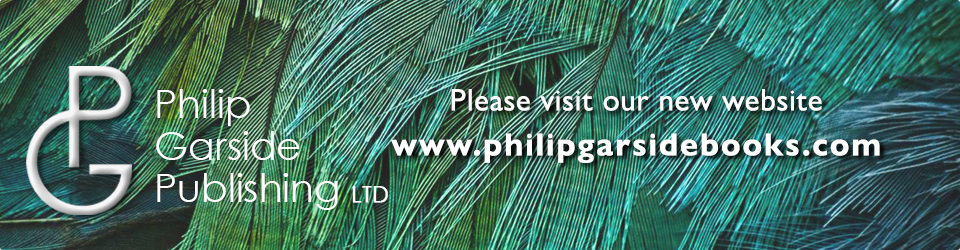What is the URL of the publishing house's website?
Refer to the image and give a detailed answer to the query.

The text accompanying the logo invites visitors to explore their new website, providing a clear call to action and encouraging engagement, with the URL 'www.philipgarsidebooks.com' prominently displayed.